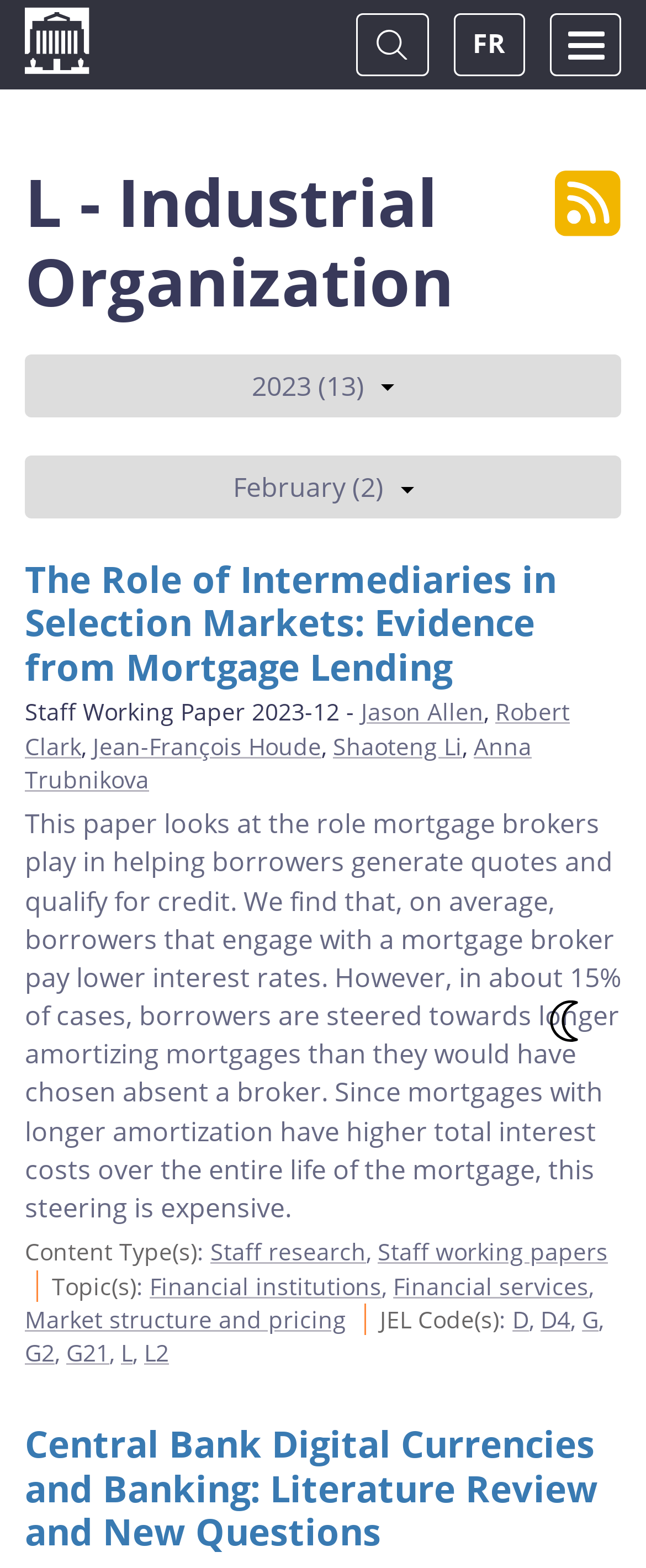Please determine the bounding box coordinates of the area that needs to be clicked to complete this task: 'View full fingerprint'. The coordinates must be four float numbers between 0 and 1, formatted as [left, top, right, bottom].

None